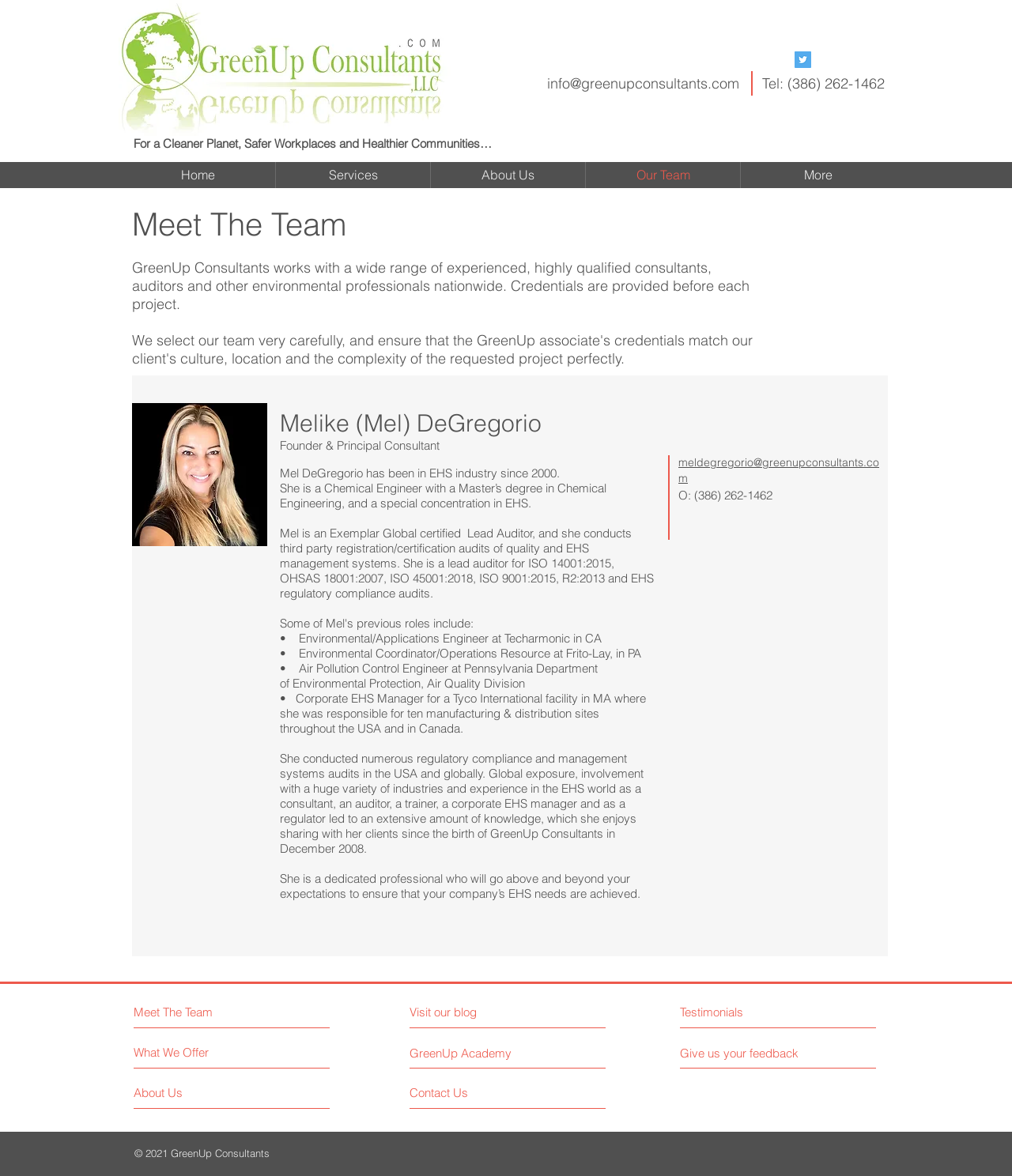Please find the bounding box coordinates of the section that needs to be clicked to achieve this instruction: "View Melike DeGregorio's email".

[0.67, 0.387, 0.869, 0.413]